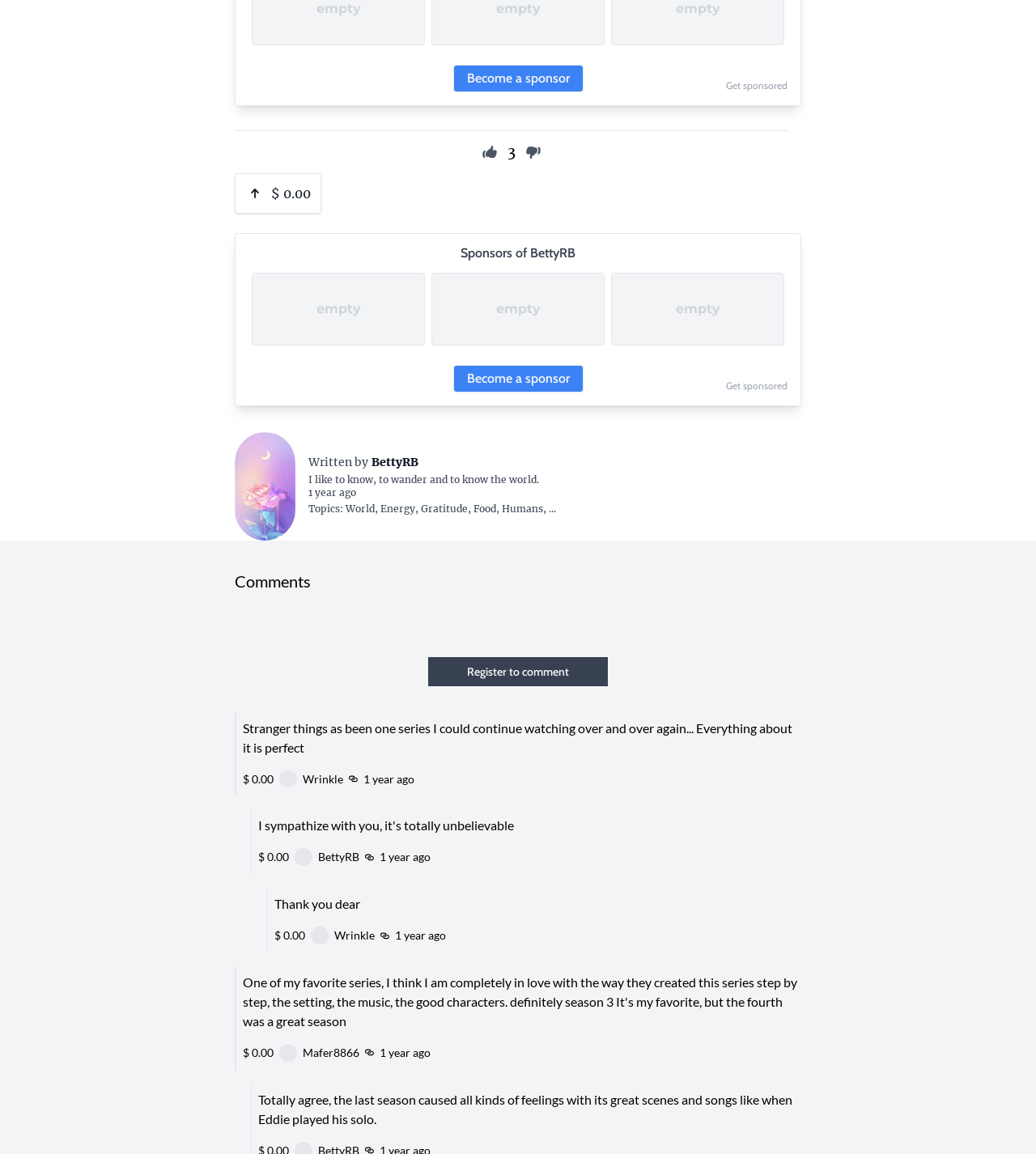Please identify the bounding box coordinates of the element that needs to be clicked to execute the following command: "Click the link to view BettyRB's profile". Provide the bounding box using four float numbers between 0 and 1, formatted as [left, top, right, bottom].

[0.359, 0.393, 0.404, 0.407]